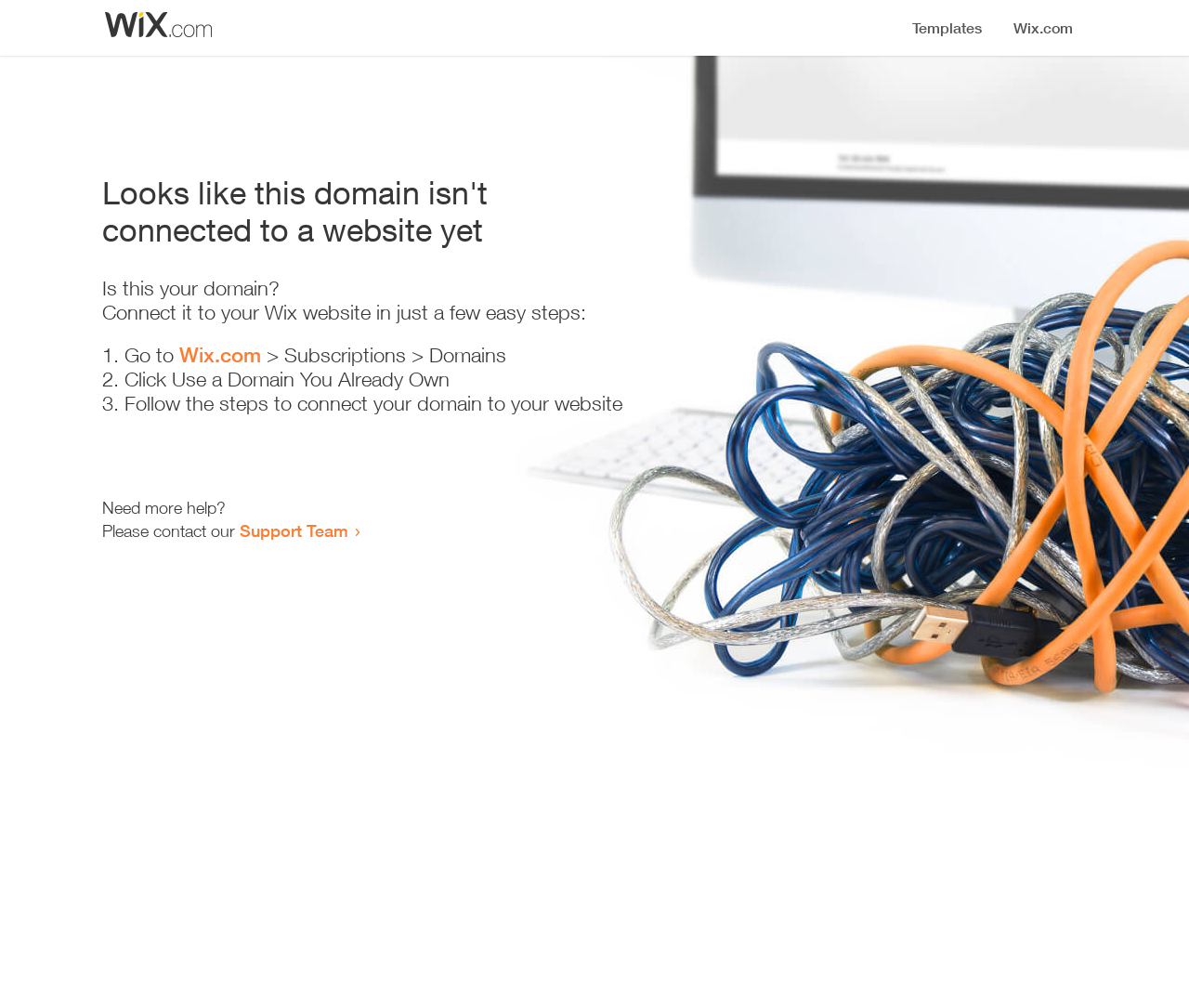What is the current status of this domain?
Using the image as a reference, answer the question in detail.

Based on the heading 'Looks like this domain isn't connected to a website yet', it is clear that the current status of this domain is not connected to a website.